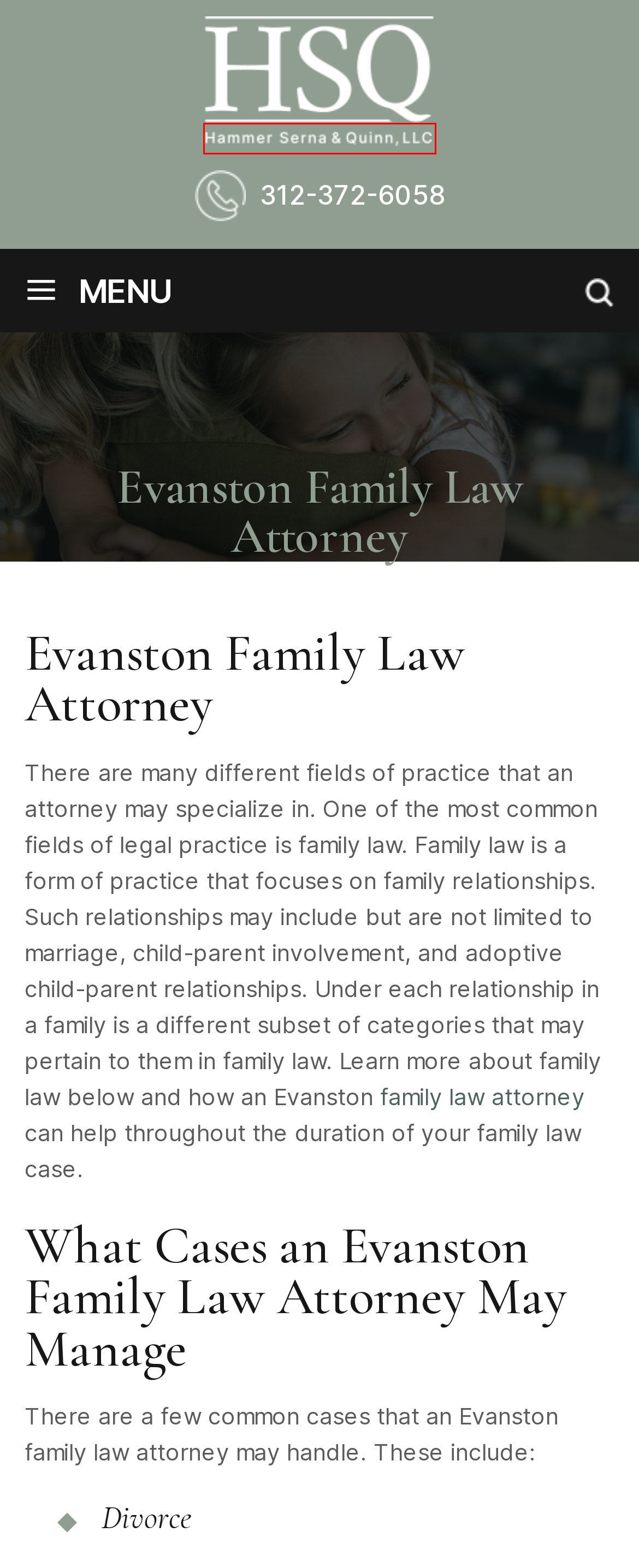A screenshot of a webpage is given, marked with a red bounding box around a UI element. Please select the most appropriate webpage description that fits the new page after clicking the highlighted element. Here are the candidates:
A. HSQ Law | Property Division Attorneys Chicago | Chicago Property Division Lawyers
B. HSQ Law | Child Support Attorney Chicago | Oak Park Child Support Lawyers
C. HSQ Law | Divorce Attorneys Oak Park | Chicago Complex Divorce Lawyers
D. HSQ Law | High Net Worth Divorce Lawyer Chicago | Chicago High Asset Divorce Attorney
E. HSQ Law | Divorce Attorneys Chicago | Family Law Lawyers Chicago
F. HSQ Law | Paternity Lawyer Chicago | Evanston Paternity Attorney
G. HSQ Law | High Asset Divorce Attorney Wheaton | Chicago Family Law Attorney
H. NUVEW | Northwest Indiana Website Design | Website Development Crown Point

E